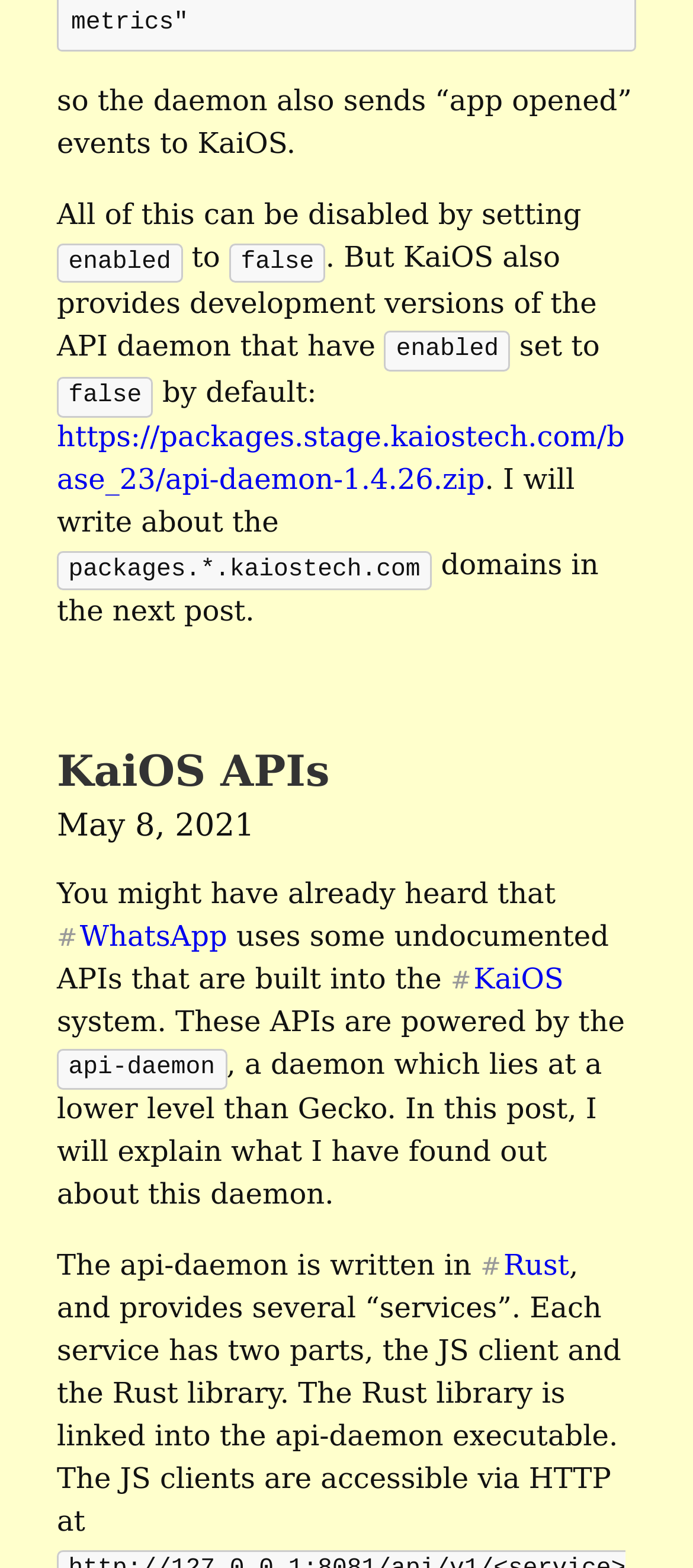Analyze the image and deliver a detailed answer to the question: What is the relation between WhatsApp and KaiOS APIs?

The answer can be found in the paragraph that starts with 'You might have already heard that...'. The text mentions that WhatsApp uses some undocumented APIs that are built into the KaiOS system.